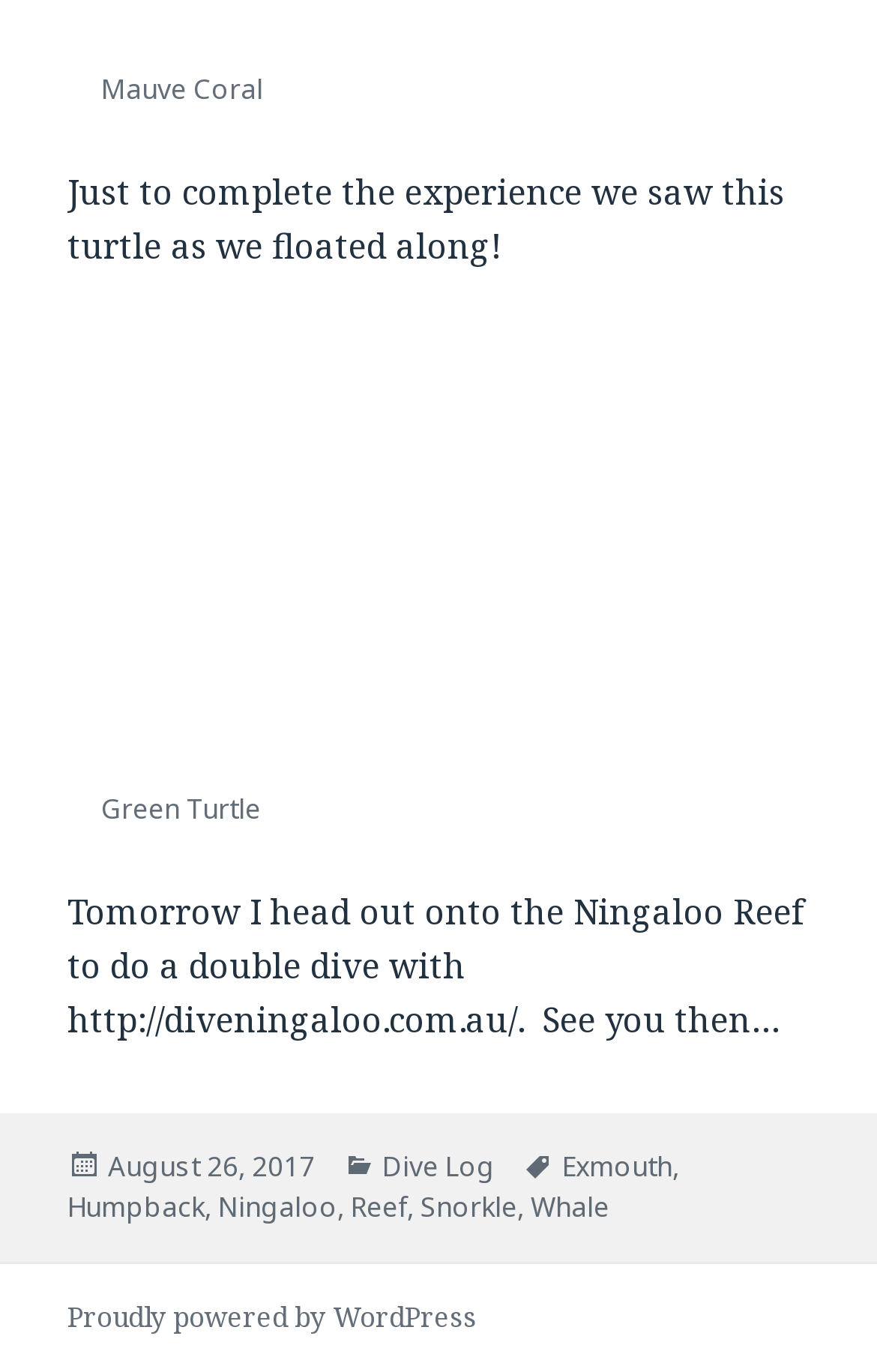Respond to the question with just a single word or phrase: 
What is the name of the turtle mentioned in the post?

Green Turtle